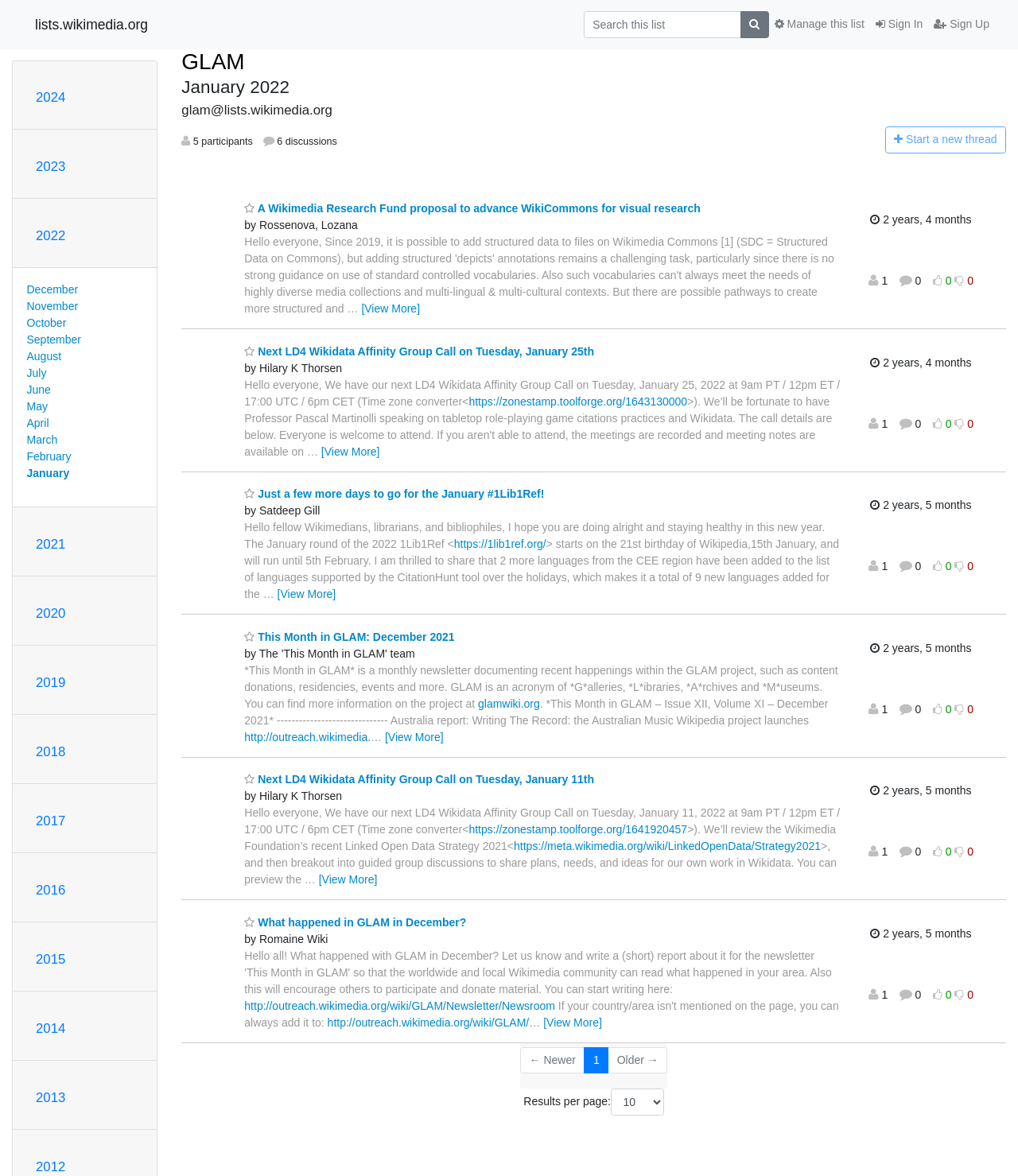Determine the bounding box coordinates for the clickable element required to fulfill the instruction: "Start a new thread". Provide the coordinates as four float numbers between 0 and 1, i.e., [left, top, right, bottom].

[0.869, 0.108, 0.988, 0.13]